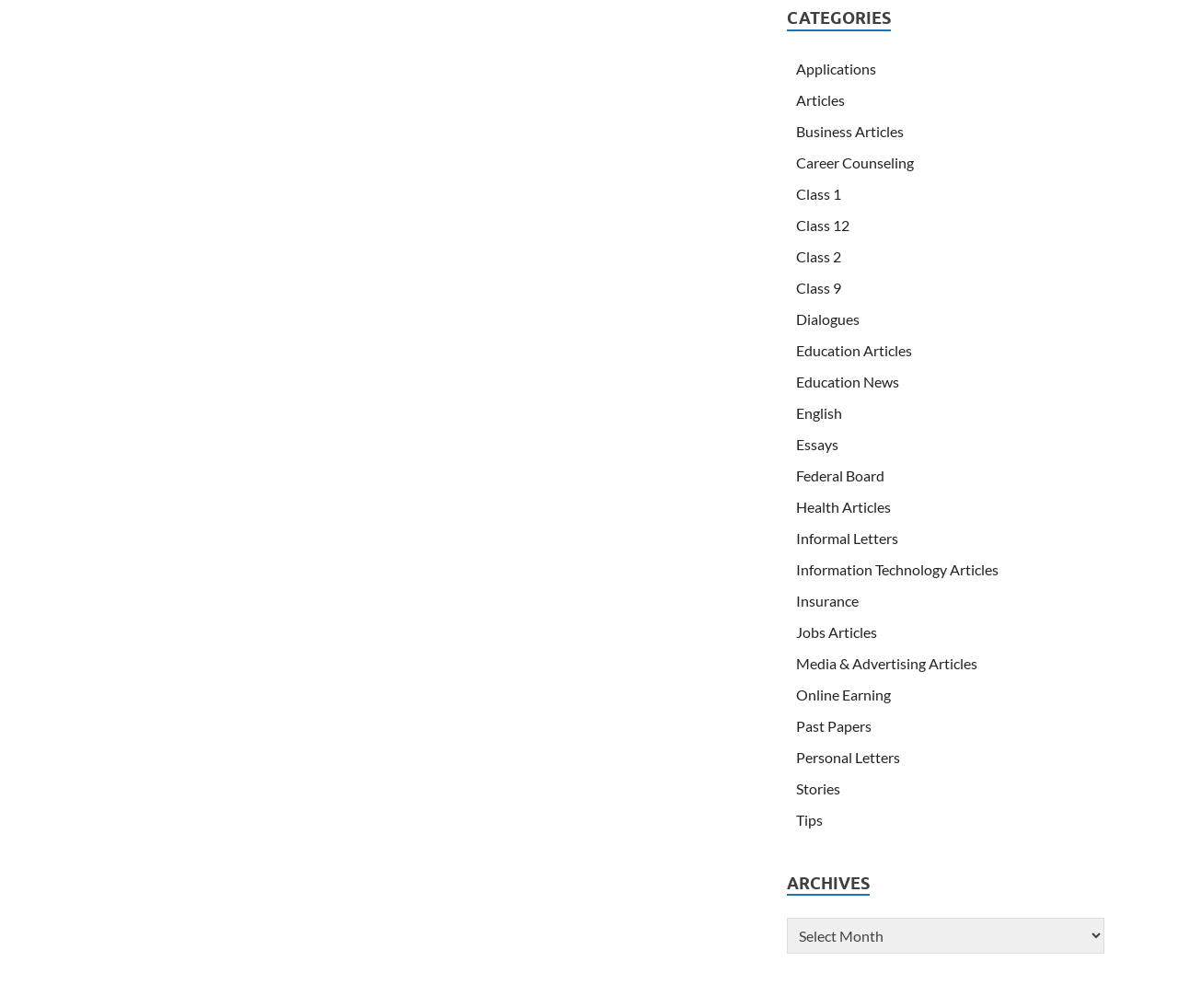Using the description "Information Technology Articles", locate and provide the bounding box of the UI element.

[0.676, 0.556, 0.848, 0.573]